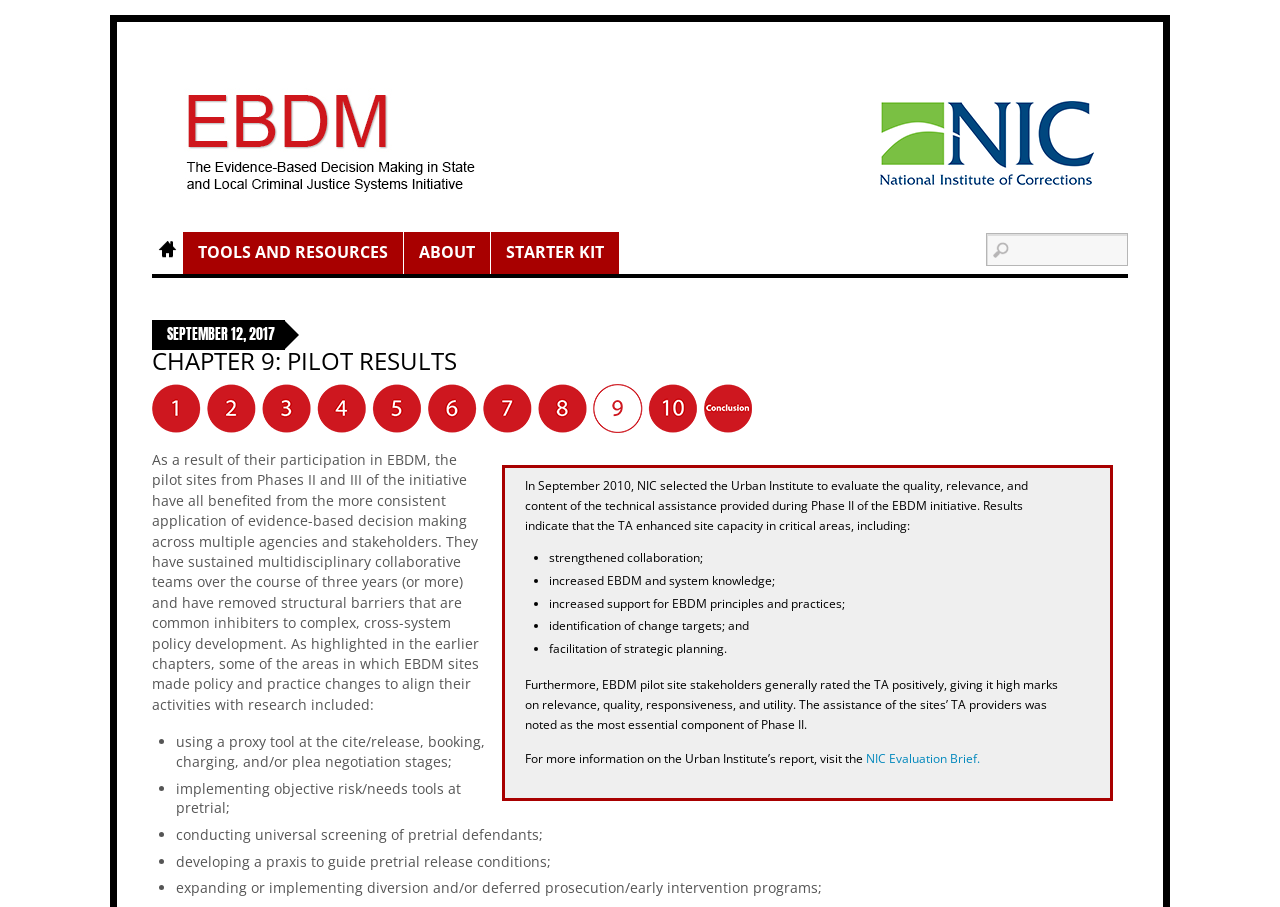Answer the question in one word or a short phrase:
What is the text of the last link on the webpage?

NIC Evaluation Brief